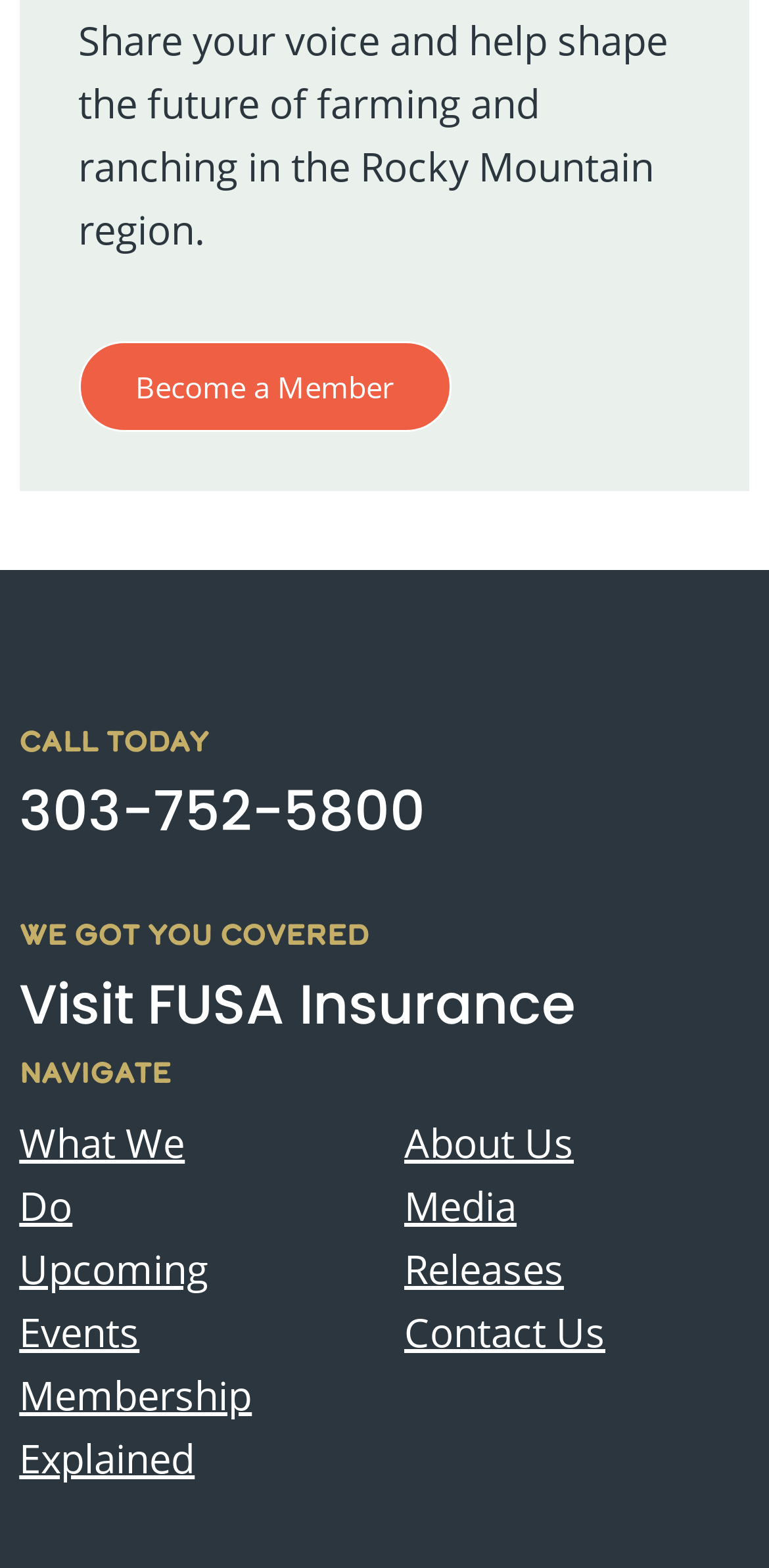What is the theme of this webpage?
Refer to the image and provide a detailed answer to the question.

I inferred the theme by reading the static text 'Share your voice and help shape the future of farming and ranching in the Rocky Mountain region'.